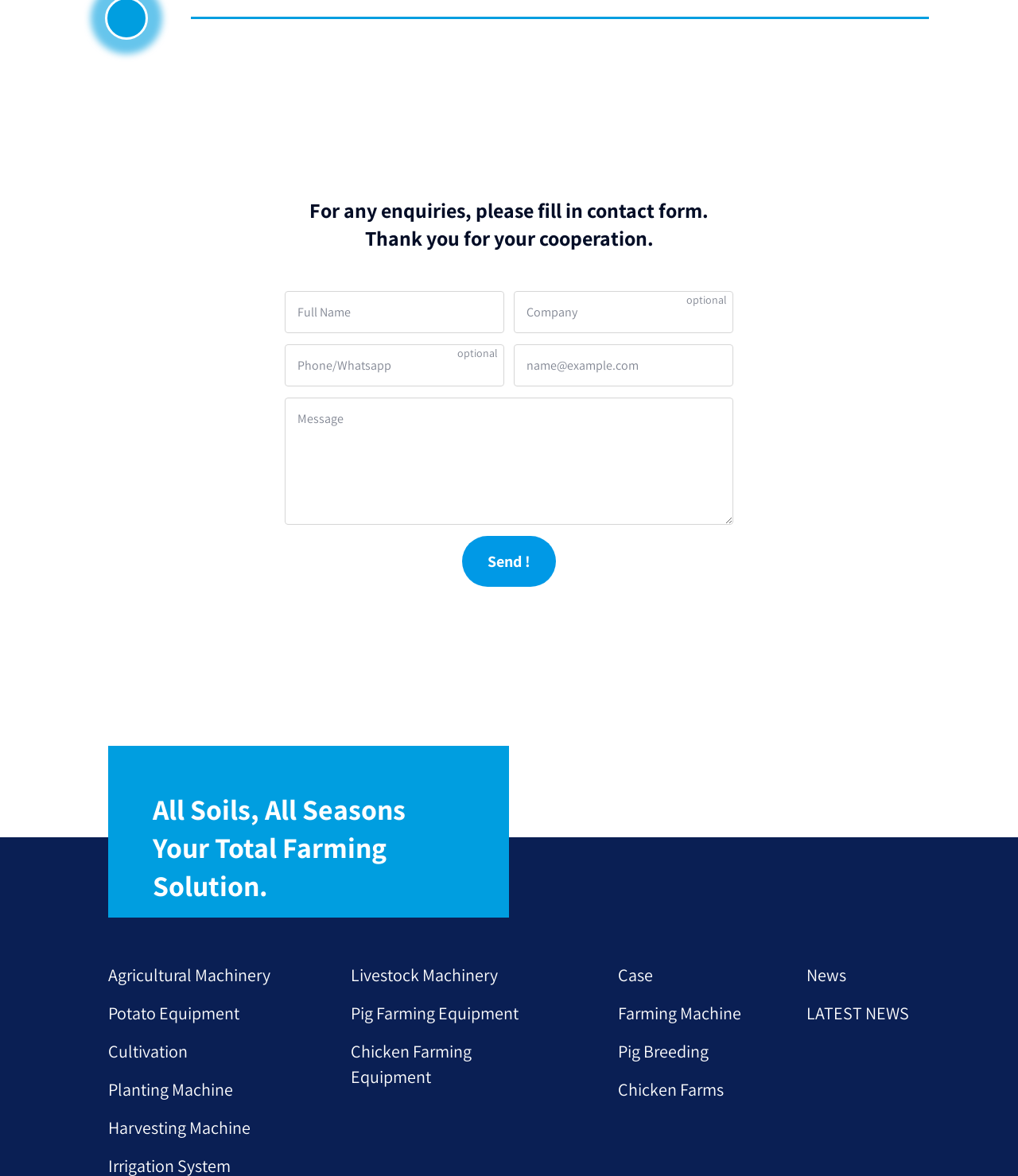Please respond in a single word or phrase: 
What is the position of the 'Send!' button?

Below the contact form